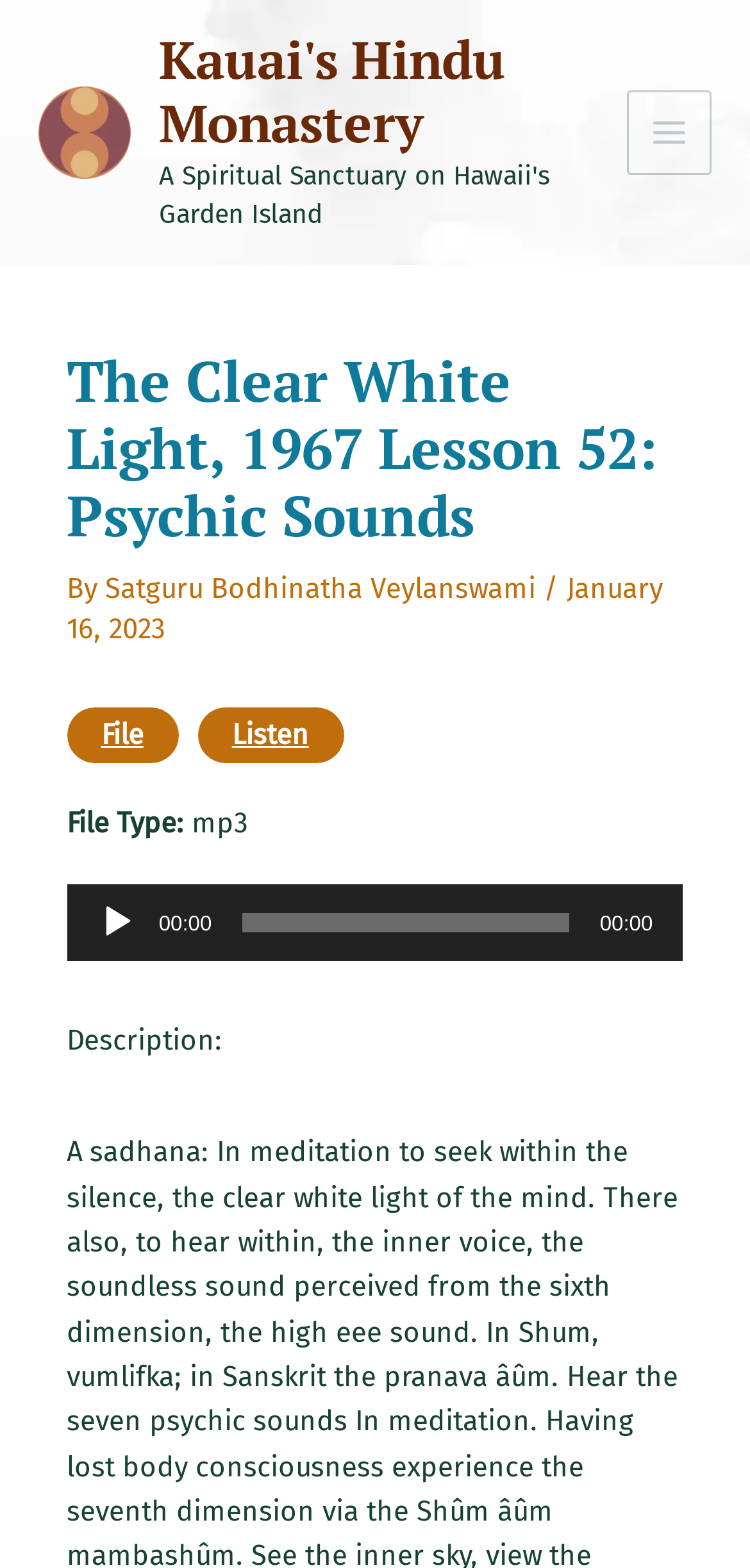Offer an in-depth caption of the entire webpage.

This webpage is about "The Clear White Light, 1967 Lesson 52: Psychic Sounds" from Kauai's Hindu Monastery. At the top left, there is a link to "Kauai's Hindu Monastery" accompanied by a small image. On the top right, there is a main menu button. 

Below the top section, there is a header area that spans almost the entire width of the page. Within this header, there is a heading that displays the title of the lesson, followed by the author's name, "Satguru Bodhinatha Veylanswami", and the date "January 16, 2023". 

Below the header, there is an audio player section that occupies most of the page's width. The audio player has a play button, a timer displaying "00:00", and a horizontal time slider. 

To the left of the audio player, there are two links, "File" and "Listen", and a description section that provides more information about the audio file, including its type, which is "mp3".